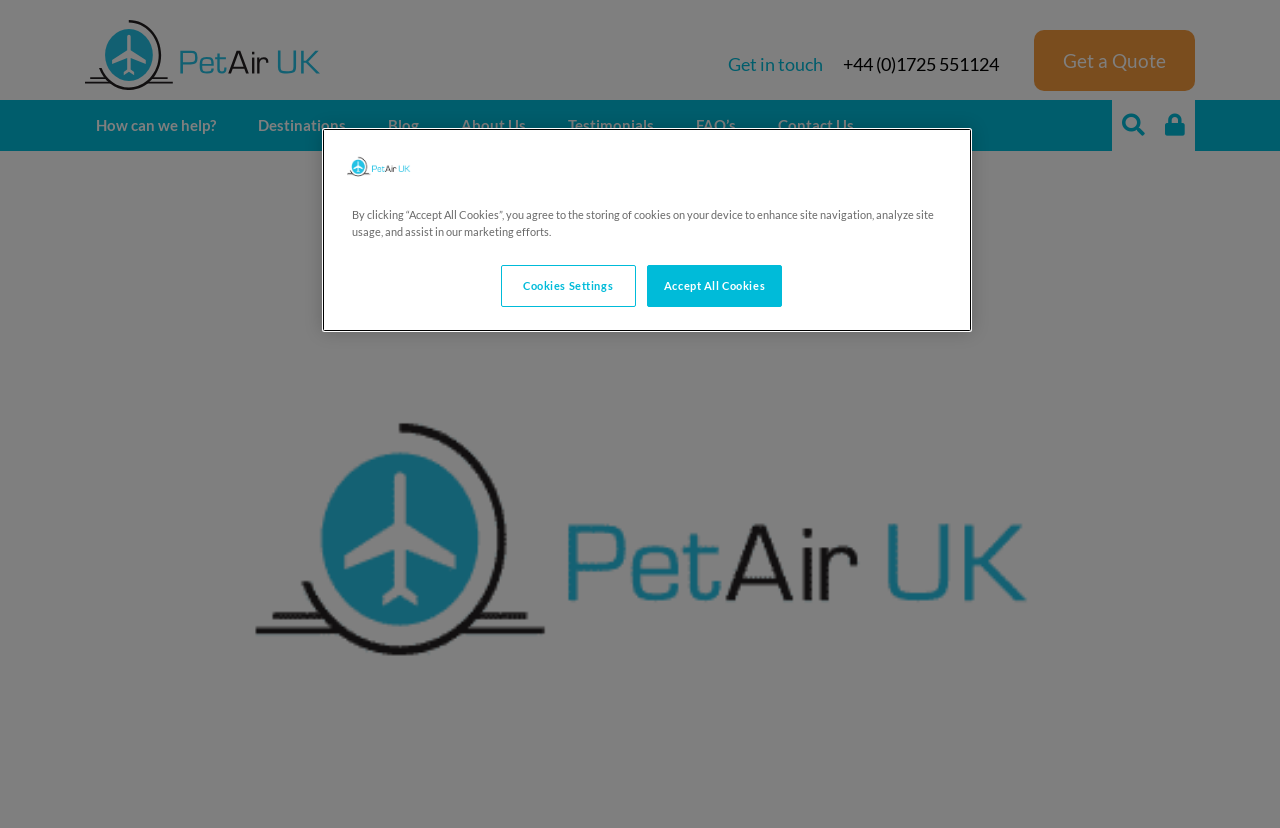What is the purpose of the 'Get a Quote' button?
Based on the image, provide your answer in one word or phrase.

To get a quote